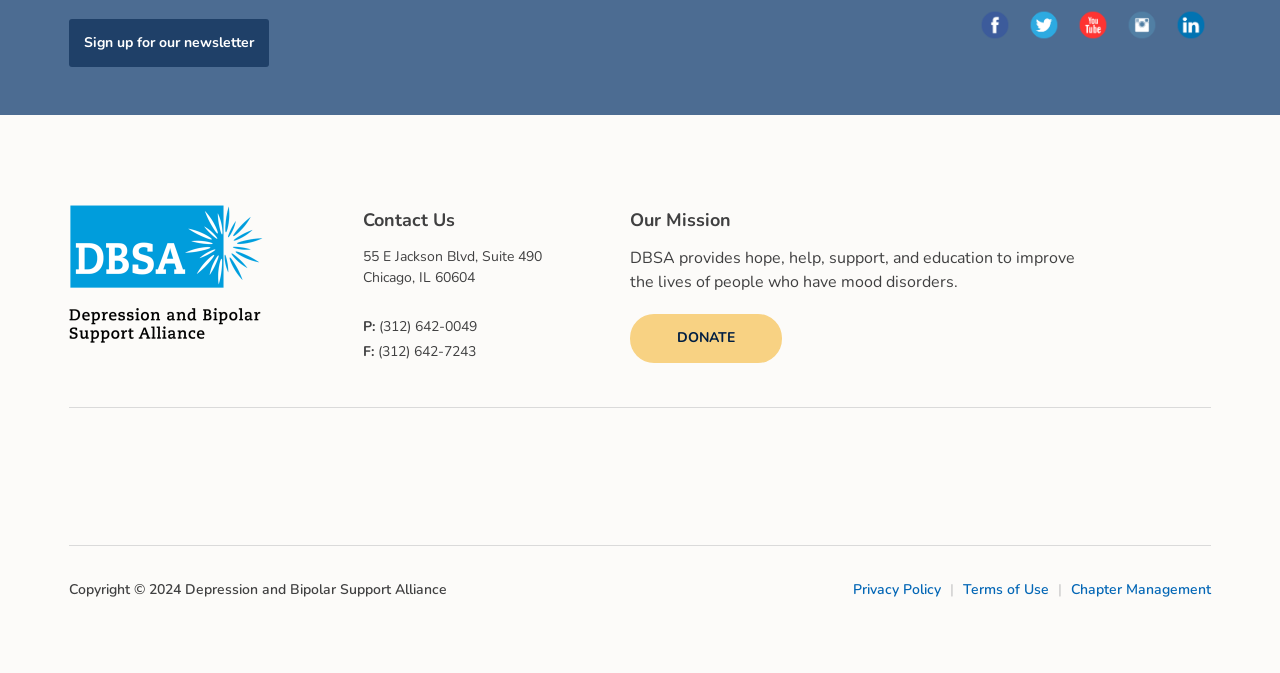Please answer the following question using a single word or phrase: 
What social media platforms does DBSA have?

Facebook, Twitter, YouTube, Instagram, LinkedIn